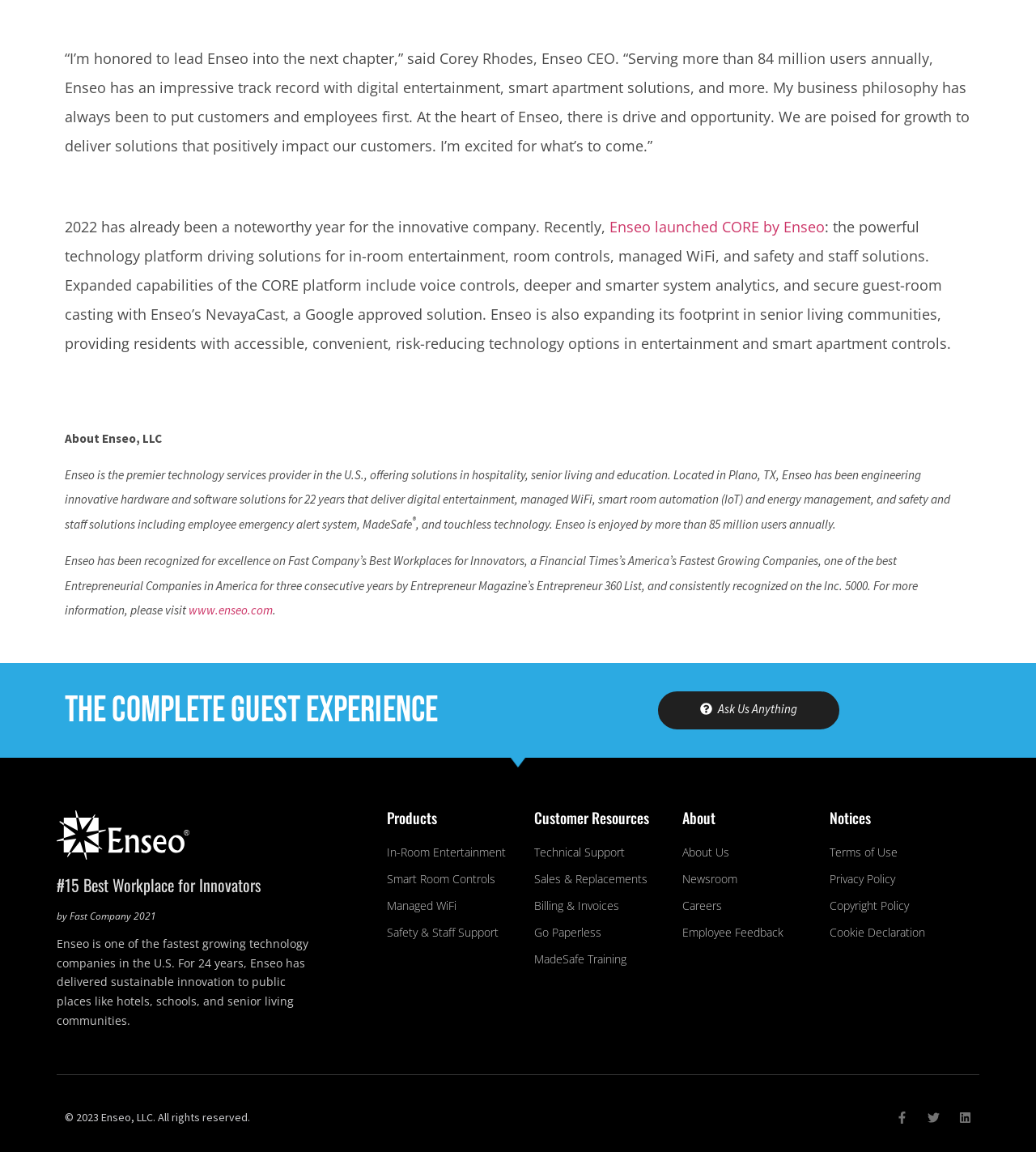Please identify the bounding box coordinates of the area I need to click to accomplish the following instruction: "Search for a term".

None